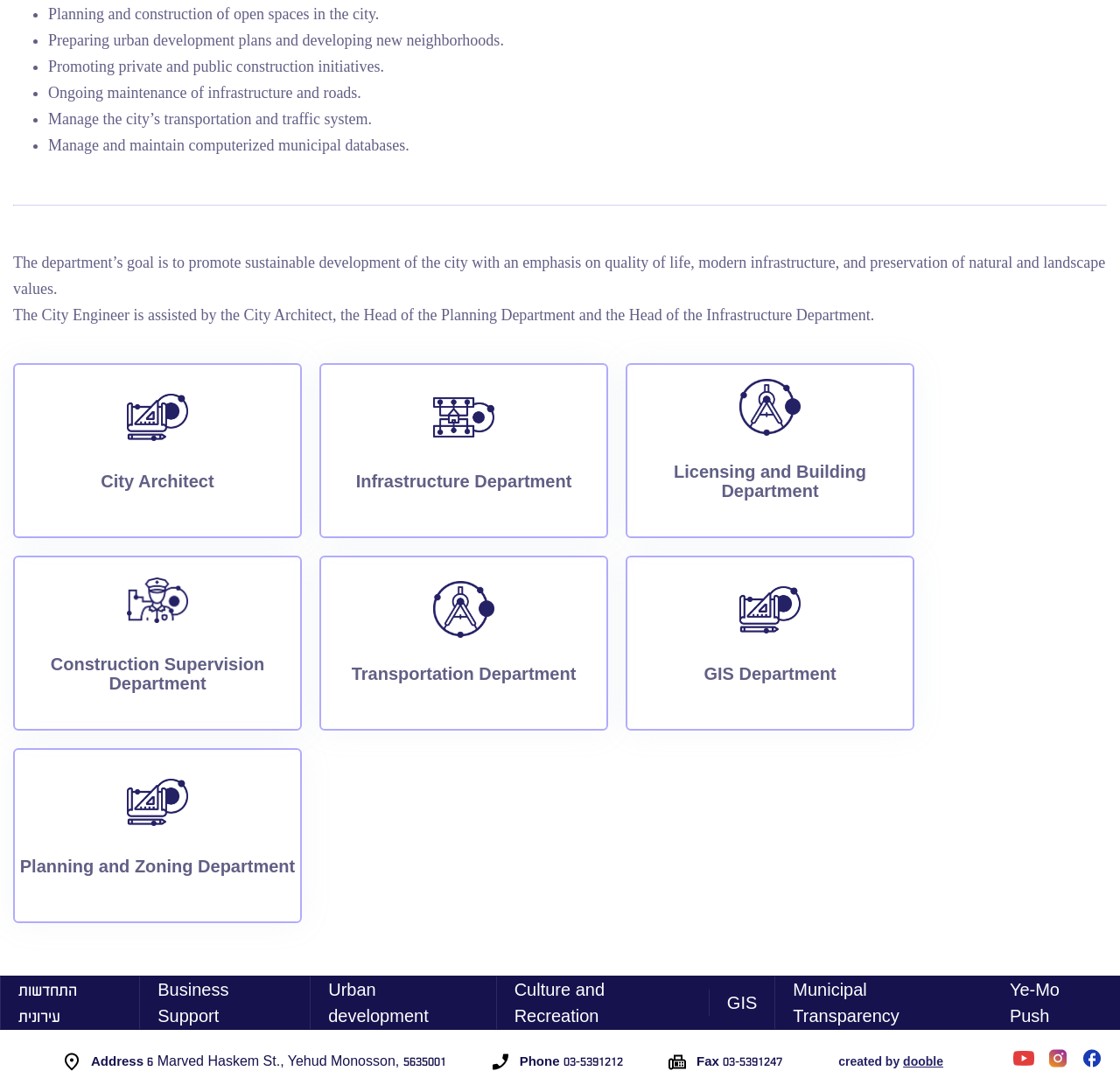Please specify the bounding box coordinates of the clickable region to carry out the following instruction: "Click on the City Architect link". The coordinates should be four float numbers between 0 and 1, in the format [left, top, right, bottom].

[0.09, 0.356, 0.191, 0.473]